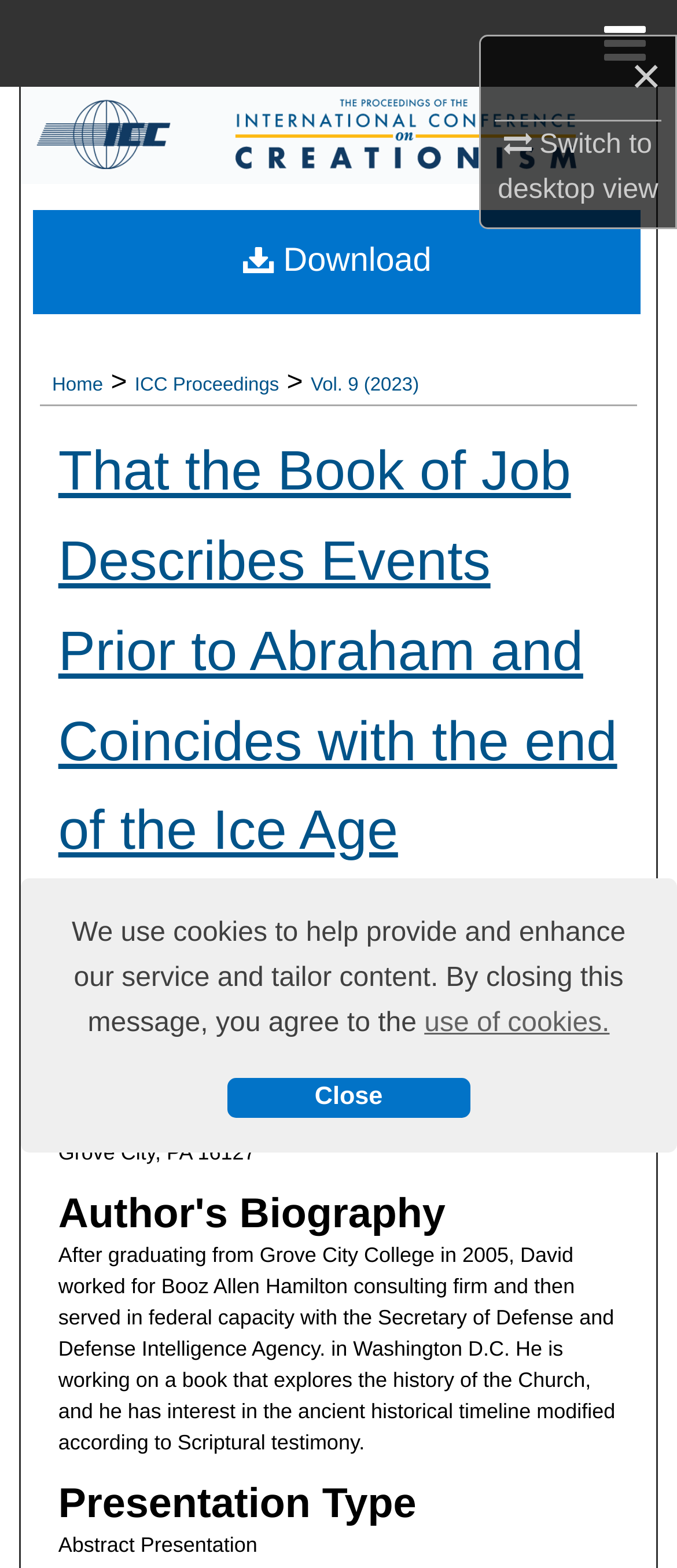Is there a download option available?
Refer to the image and provide a concise answer in one word or phrase.

Yes